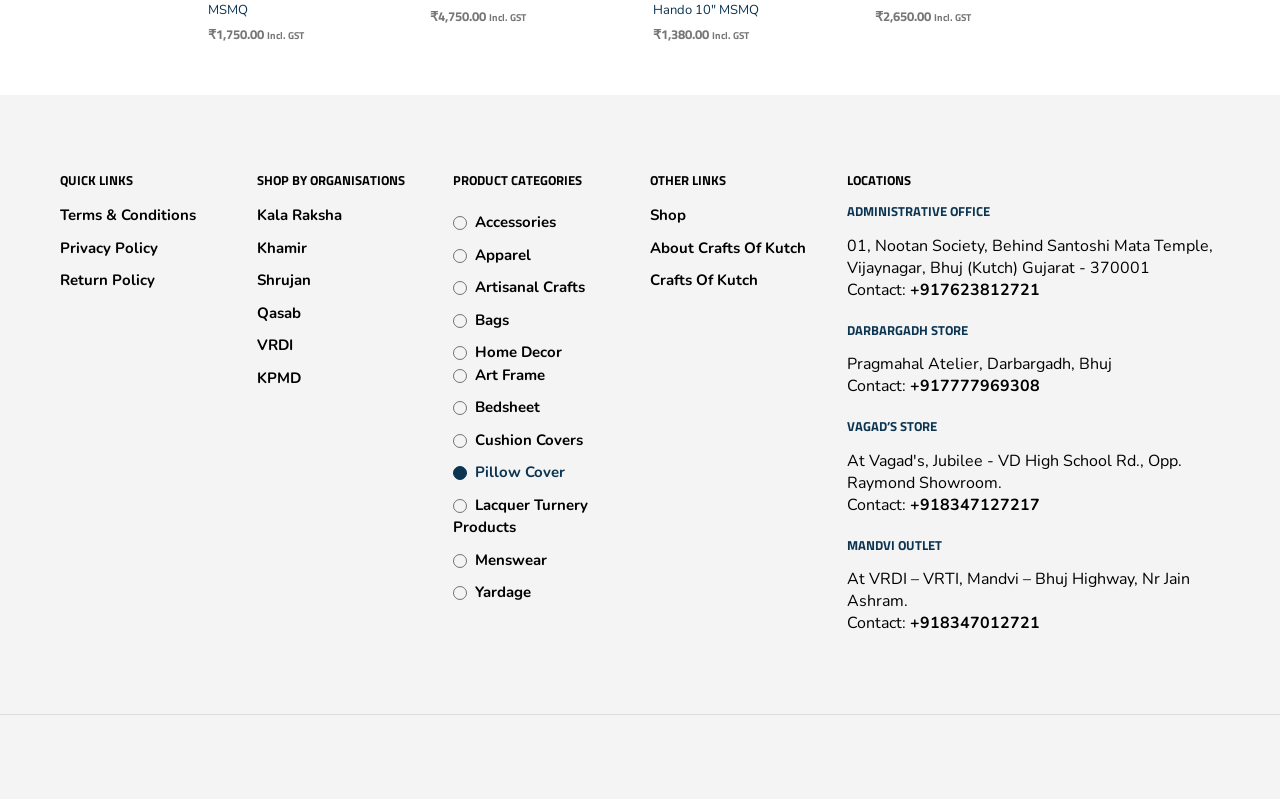Using the provided element description: "Editorial Staff", identify the bounding box coordinates. The coordinates should be four floats between 0 and 1 in the order [left, top, right, bottom].

None